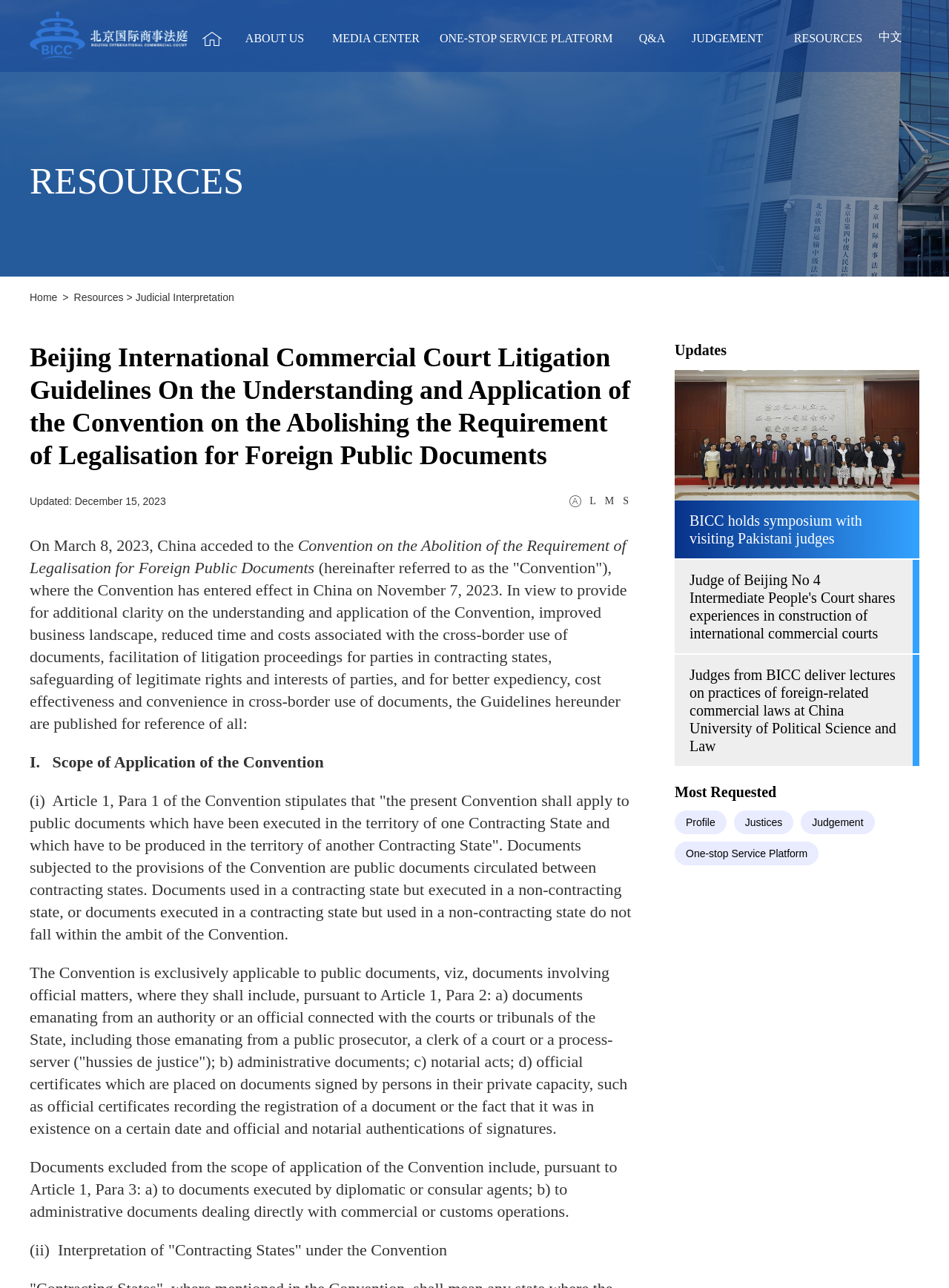Please find the bounding box coordinates of the section that needs to be clicked to achieve this instruction: "Click the 'Q&A' link".

[0.661, 0.025, 0.713, 0.035]